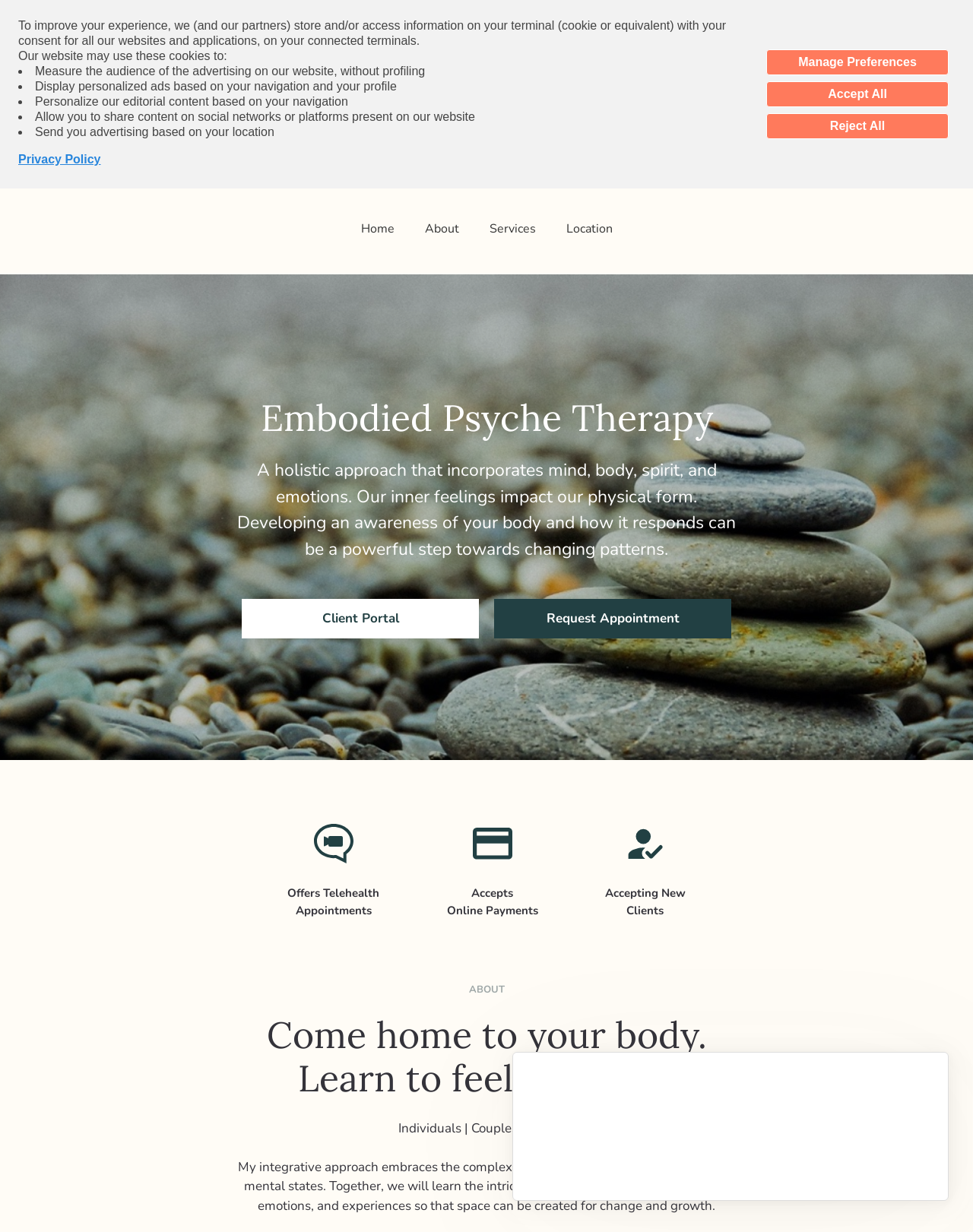Please find and report the primary heading text from the webpage.

Embodied Psyche PLLC